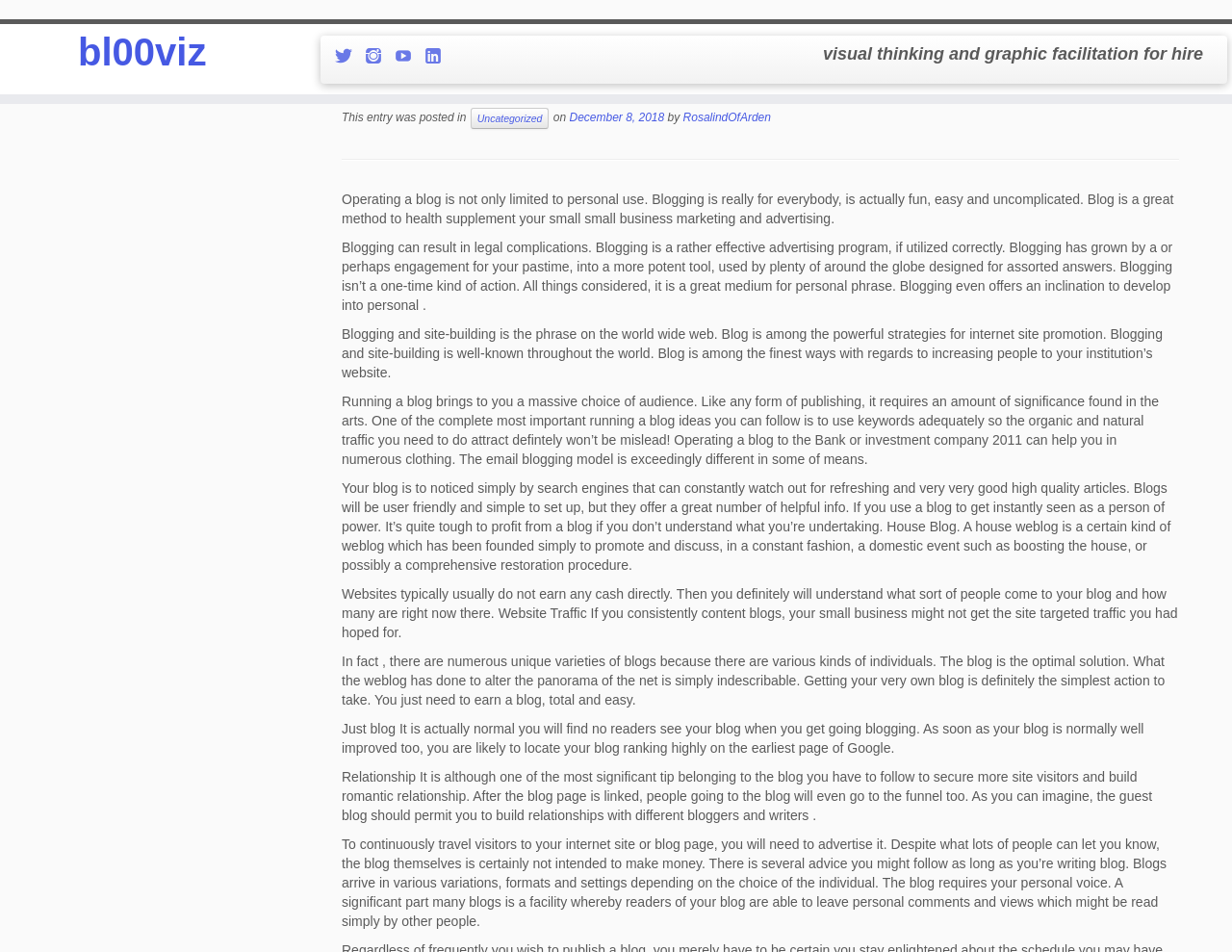How many paragraphs are there in the blog post?
Answer the question in a detailed and comprehensive manner.

There are nine paragraphs in the blog post, each represented by a StaticText element with a unique bounding box coordinate. These paragraphs are arranged vertically and have similar formatting.